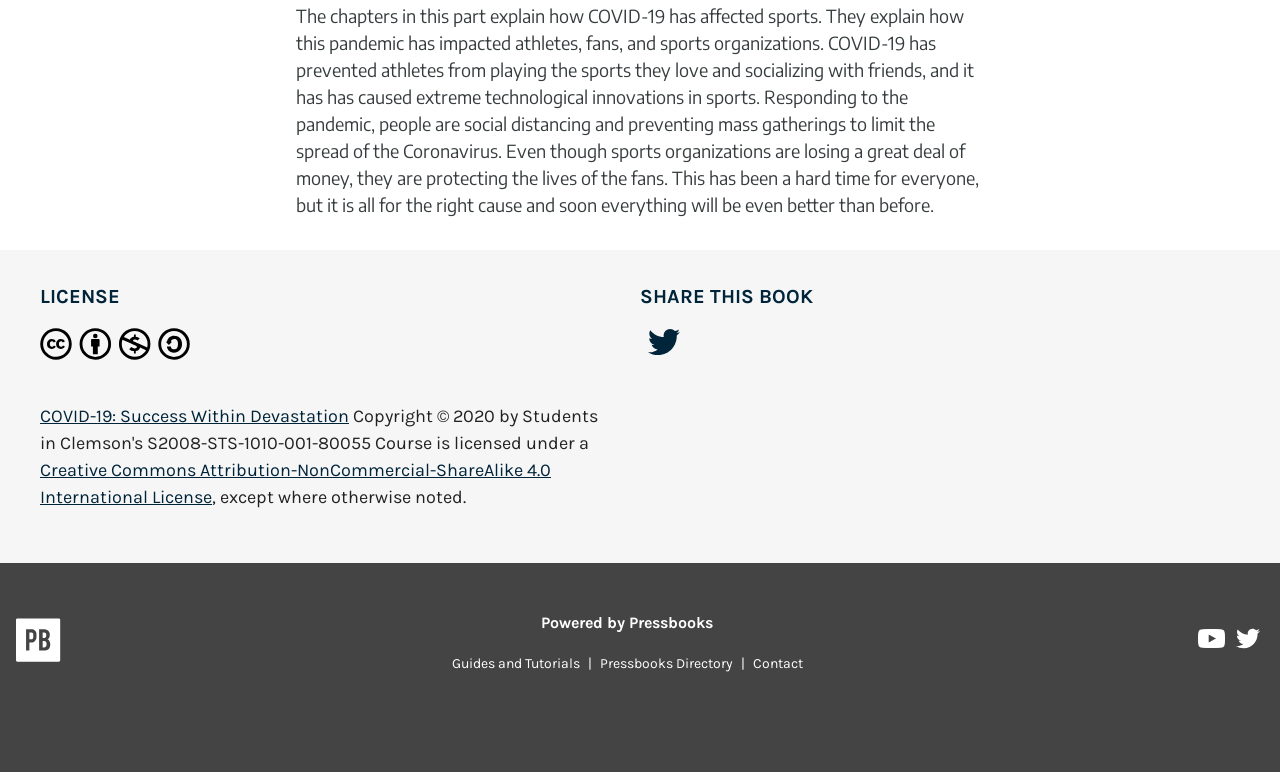Please identify the coordinates of the bounding box for the clickable region that will accomplish this instruction: "Share the book on Twitter".

[0.5, 0.425, 0.538, 0.476]